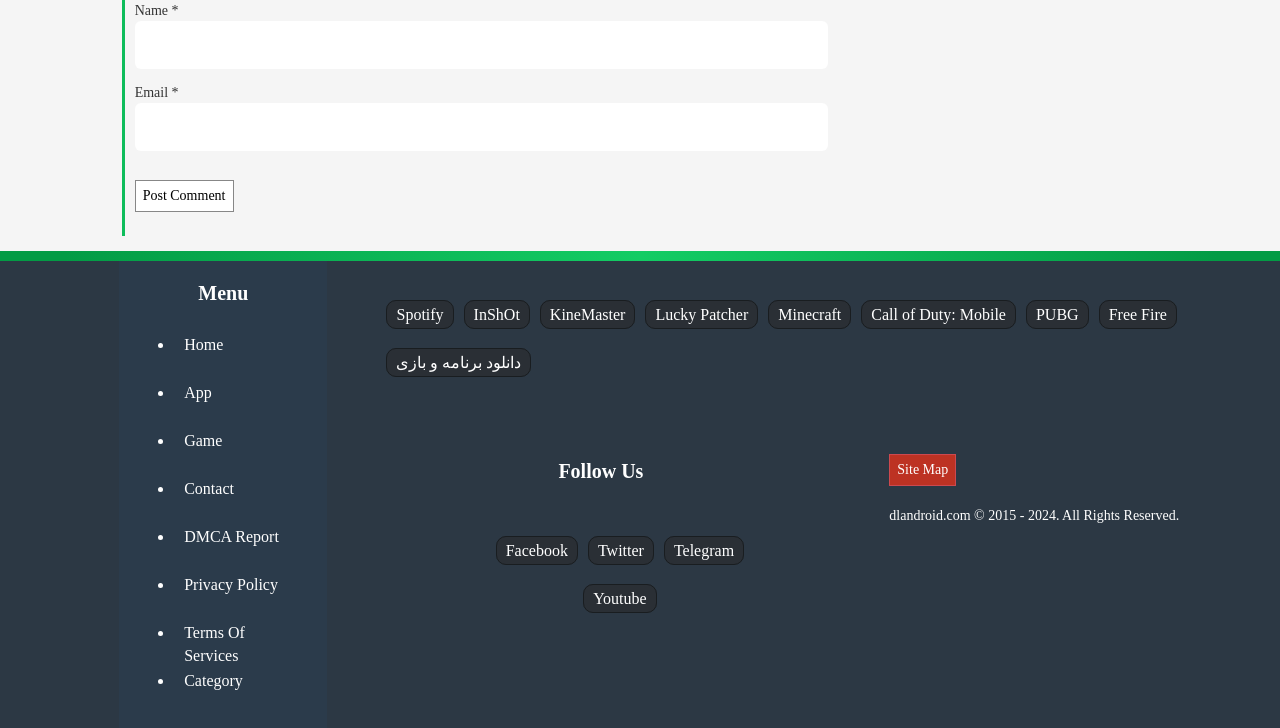Identify the bounding box coordinates for the UI element described as: "parent_node: Name * name="author"". The coordinates should be provided as four floats between 0 and 1: [left, top, right, bottom].

[0.105, 0.028, 0.647, 0.094]